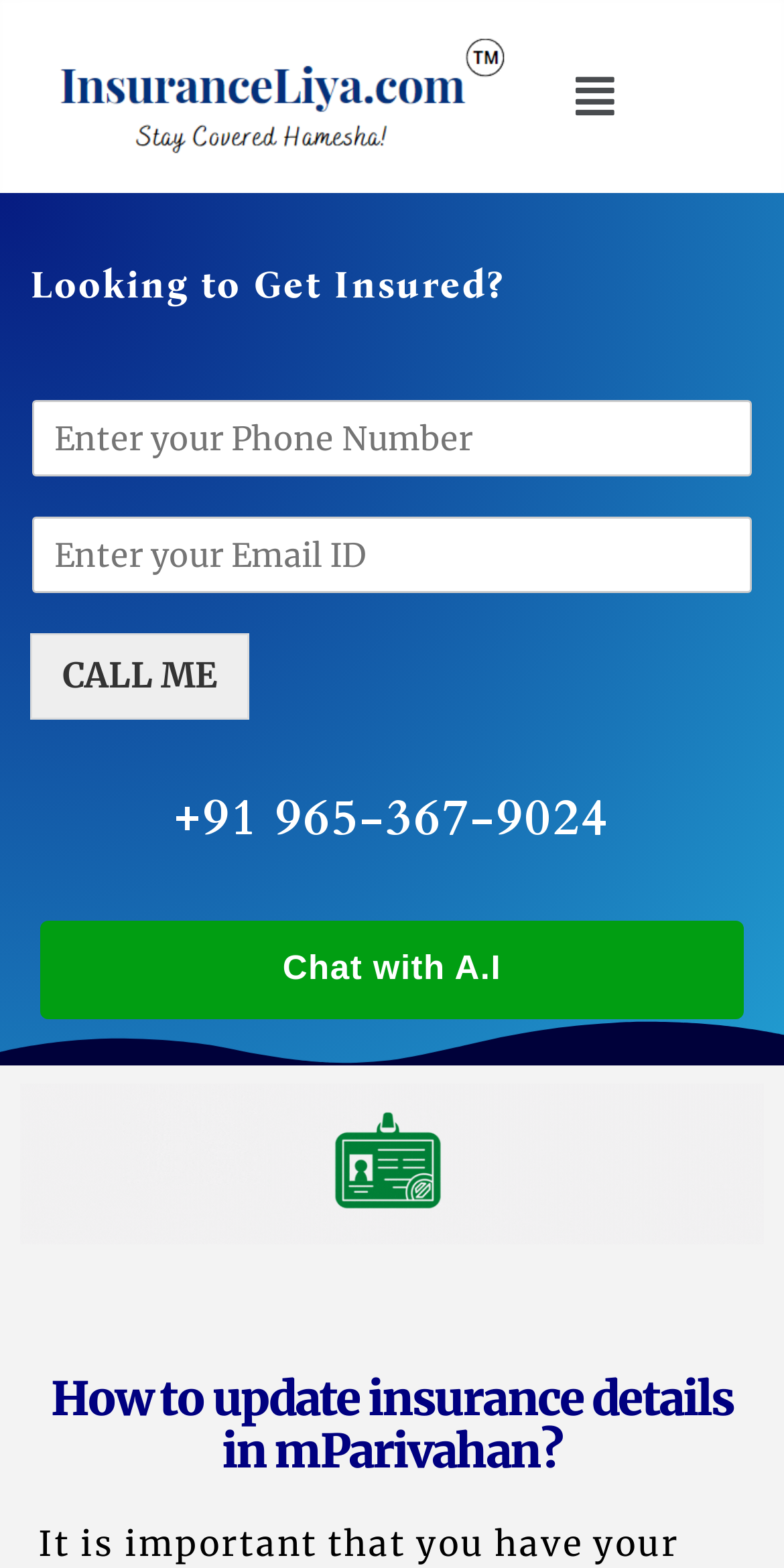Extract the top-level heading from the webpage and provide its text.

How to update insurance details in mParivahan?